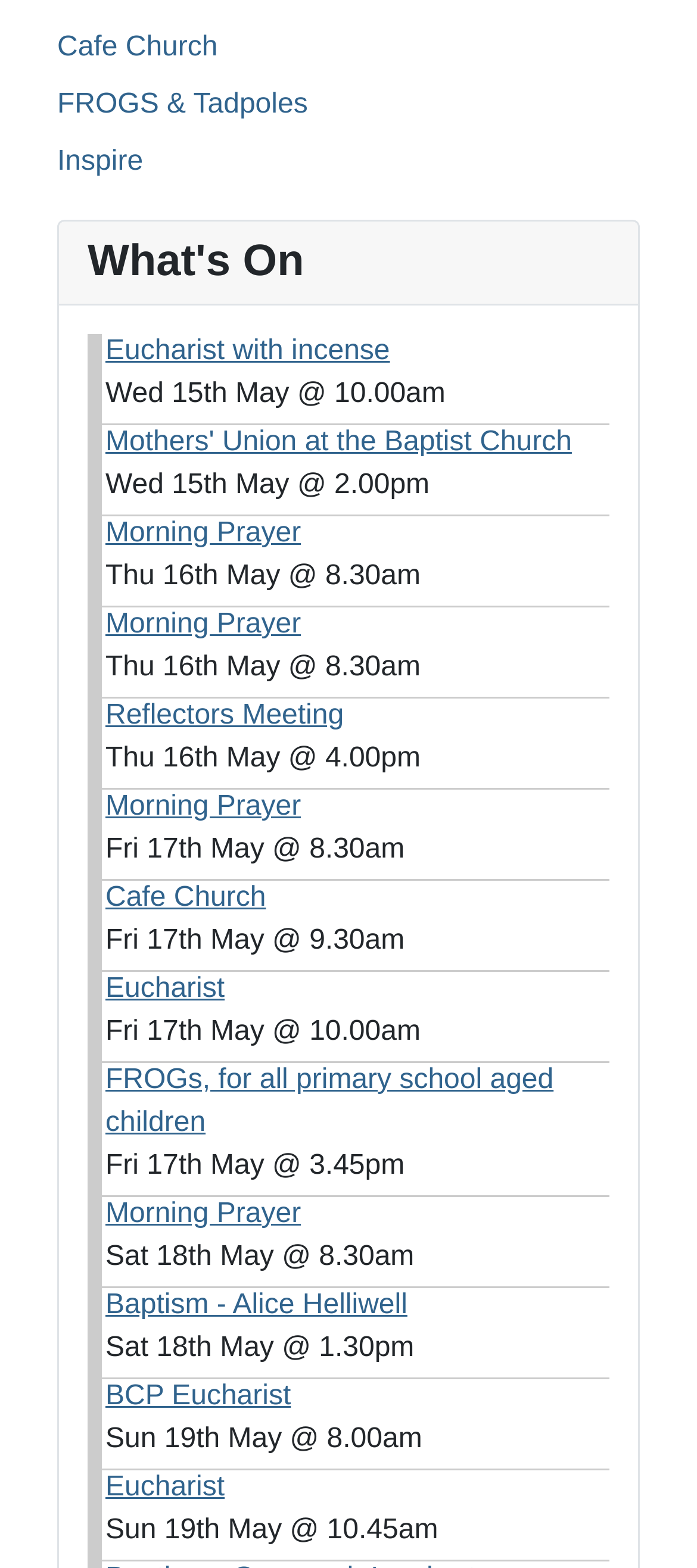Find the bounding box coordinates for the HTML element described as: "Business Process Management". The coordinates should consist of four float values between 0 and 1, i.e., [left, top, right, bottom].

None